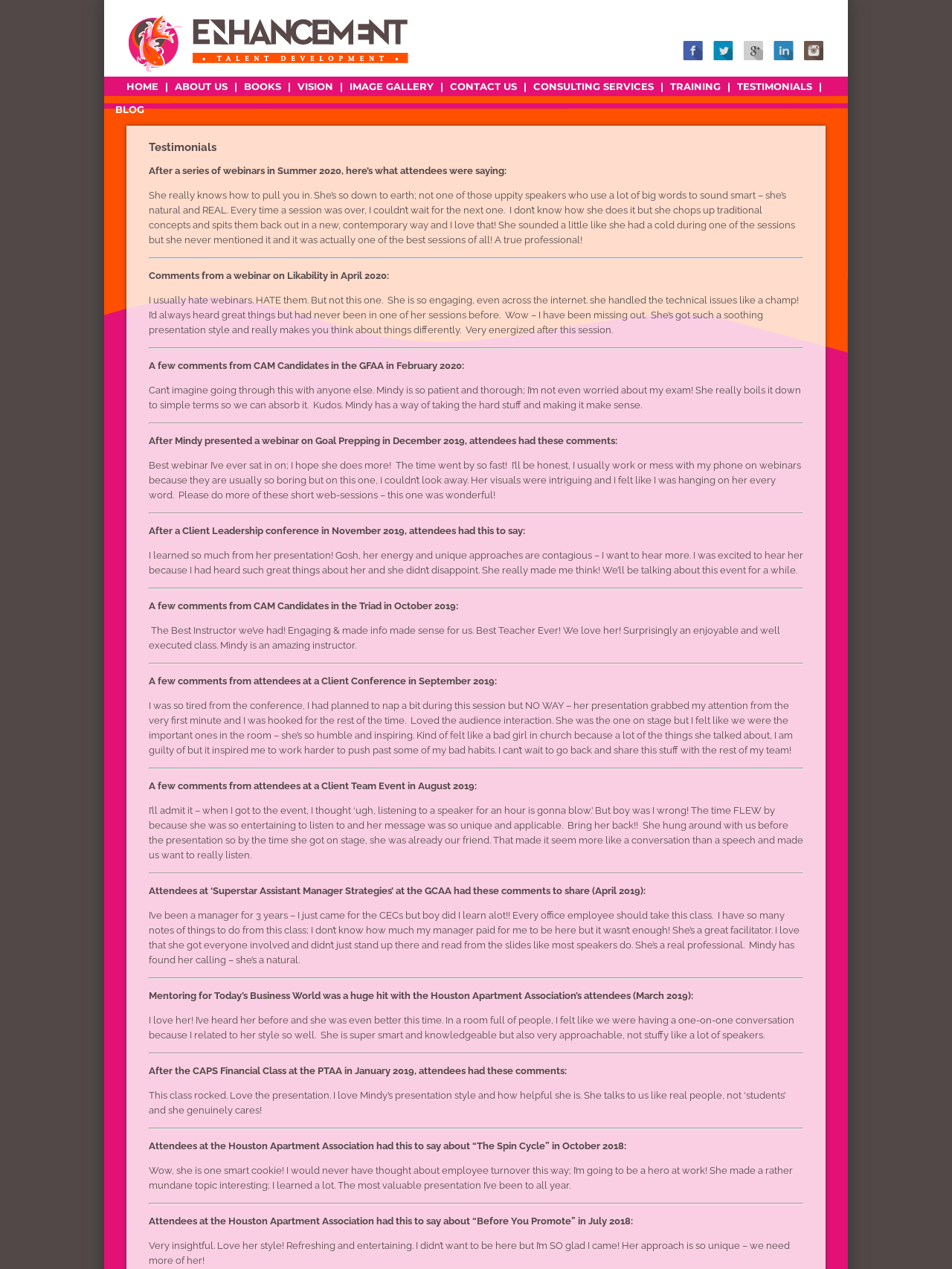Provide a single word or phrase to answer the given question: 
What is the main topic of this webpage?

Testimonials